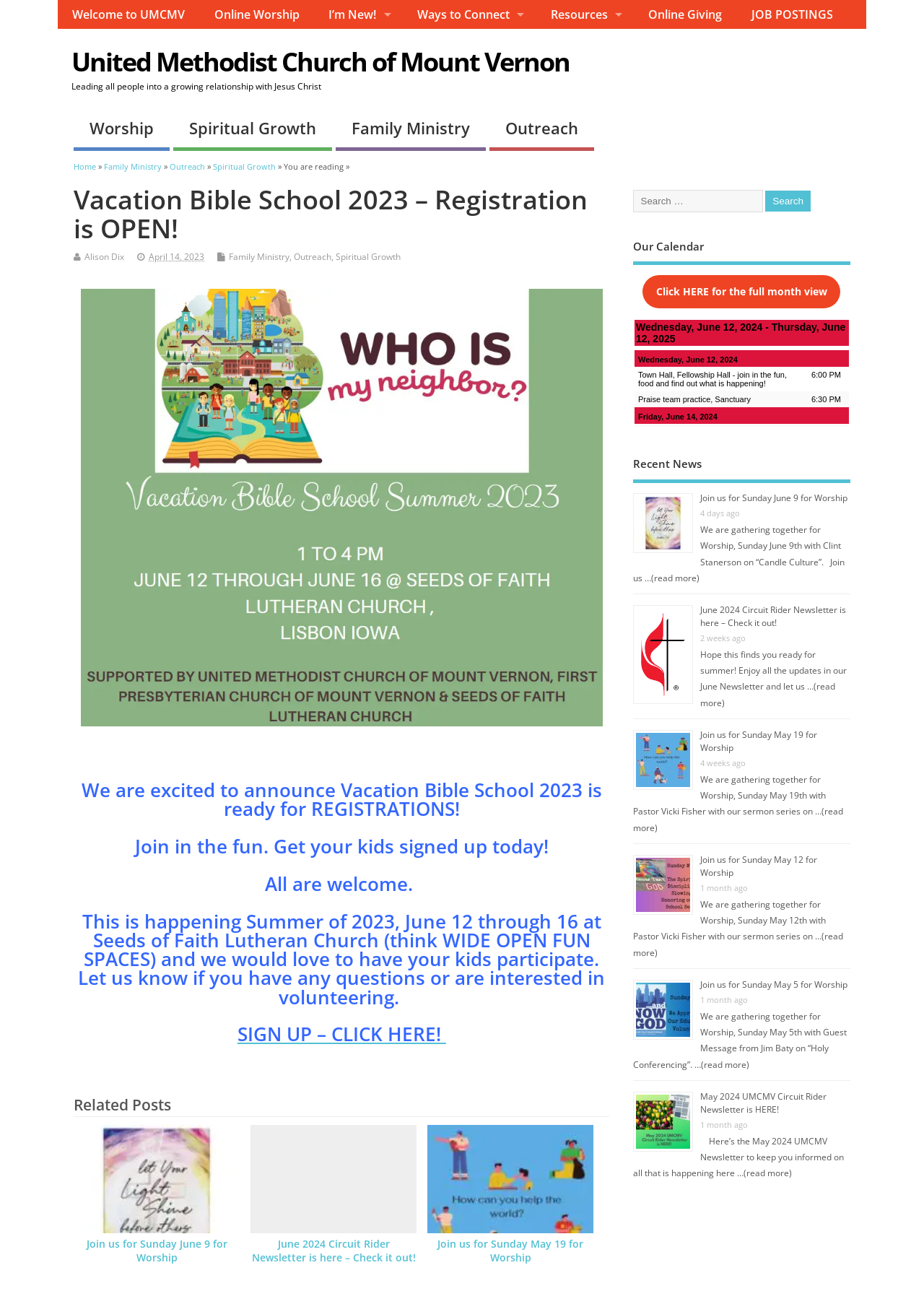What is the function of the search box?
Can you offer a detailed and complete answer to this question?

I recognized the search box as a standard web element, typically used to search for content within a website. The presence of a 'Search' button next to the input field confirms its purpose.